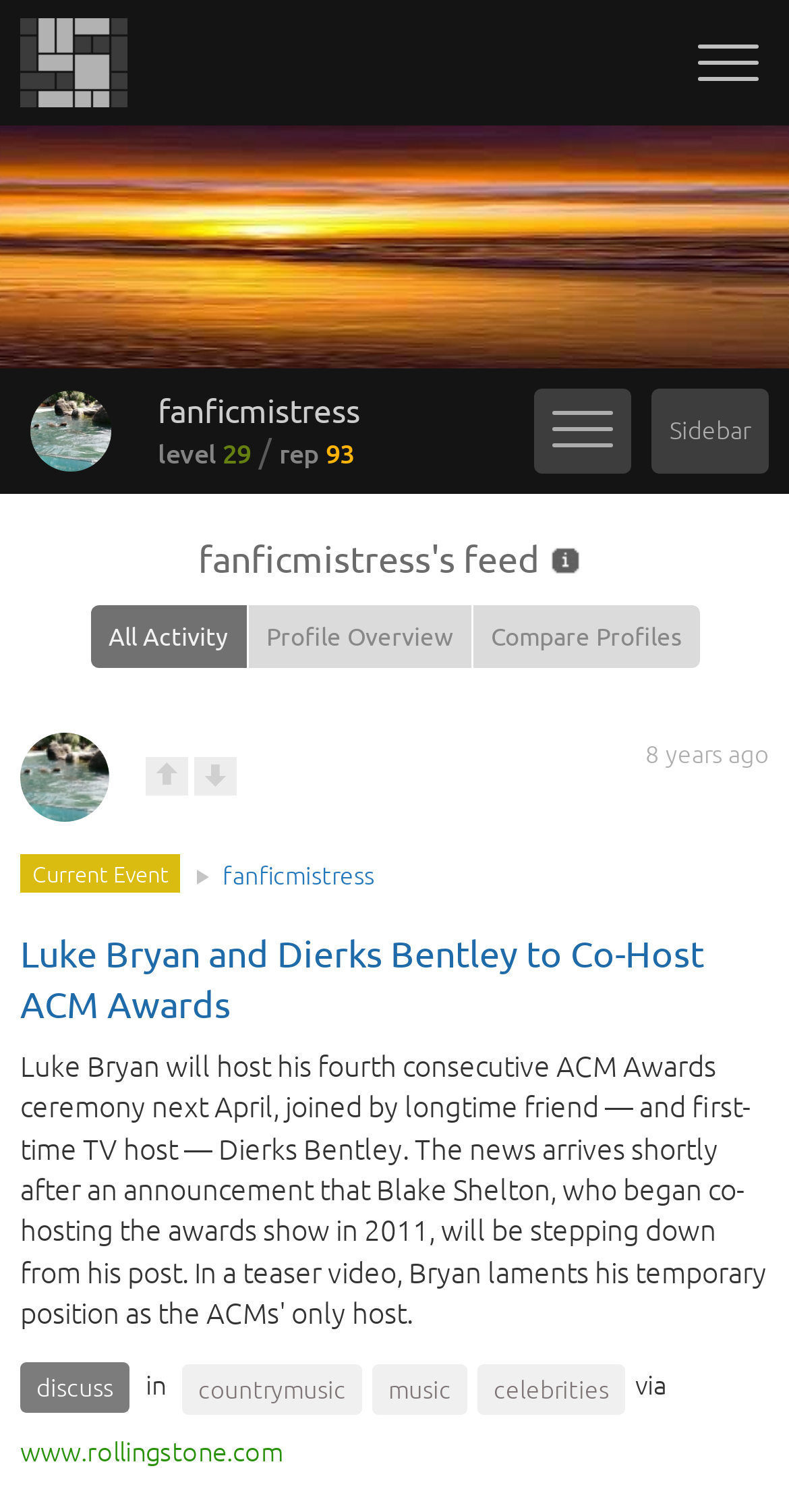Identify the bounding box coordinates for the element you need to click to achieve the following task: "Log in to the website". The coordinates must be four float values ranging from 0 to 1, formatted as [left, top, right, bottom].

[0.026, 0.096, 0.487, 0.166]